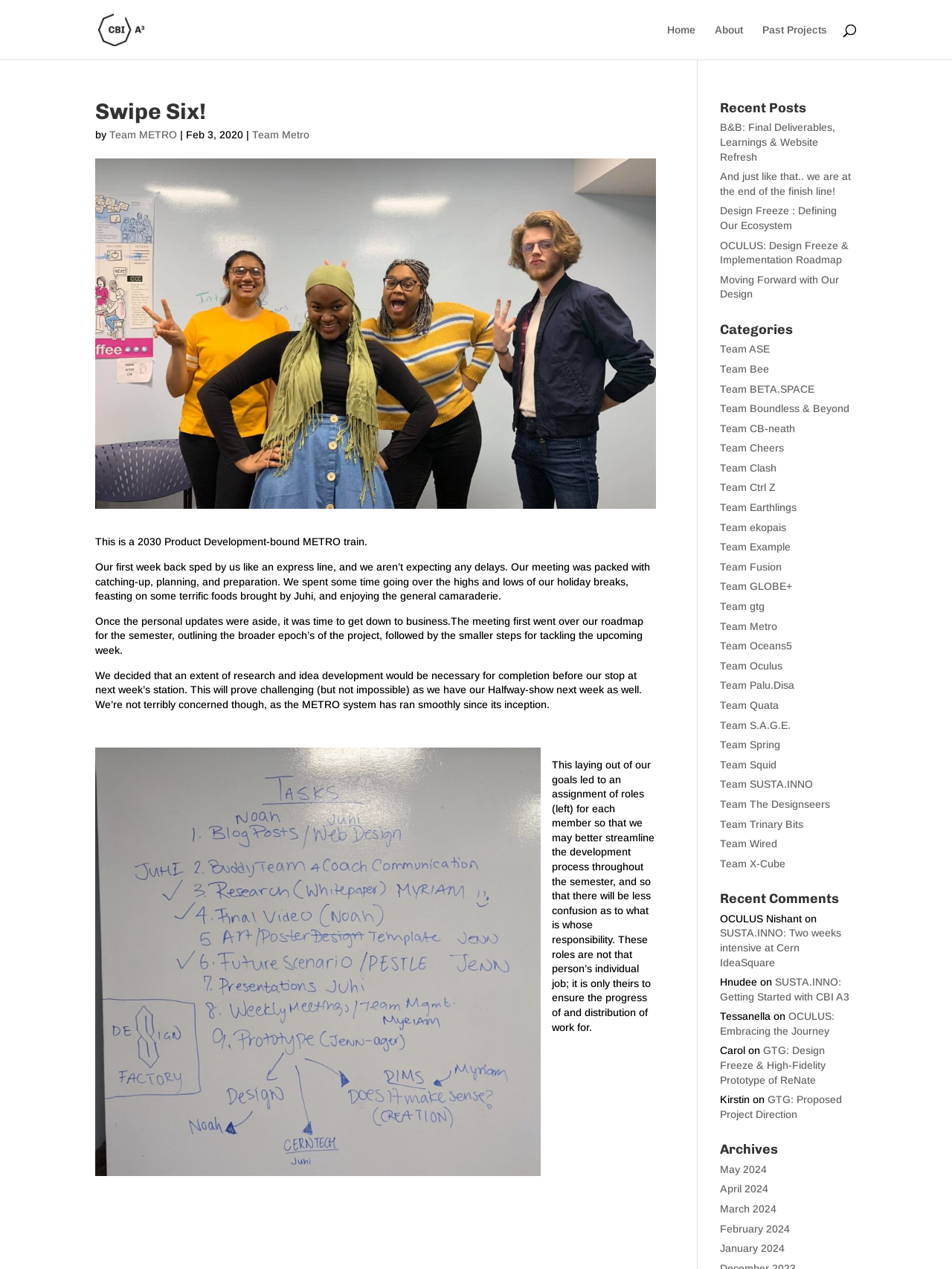Please identify the bounding box coordinates of the clickable area that will fulfill the following instruction: "Search for something". The coordinates should be in the format of four float numbers between 0 and 1, i.e., [left, top, right, bottom].

[0.1, 0.0, 0.9, 0.001]